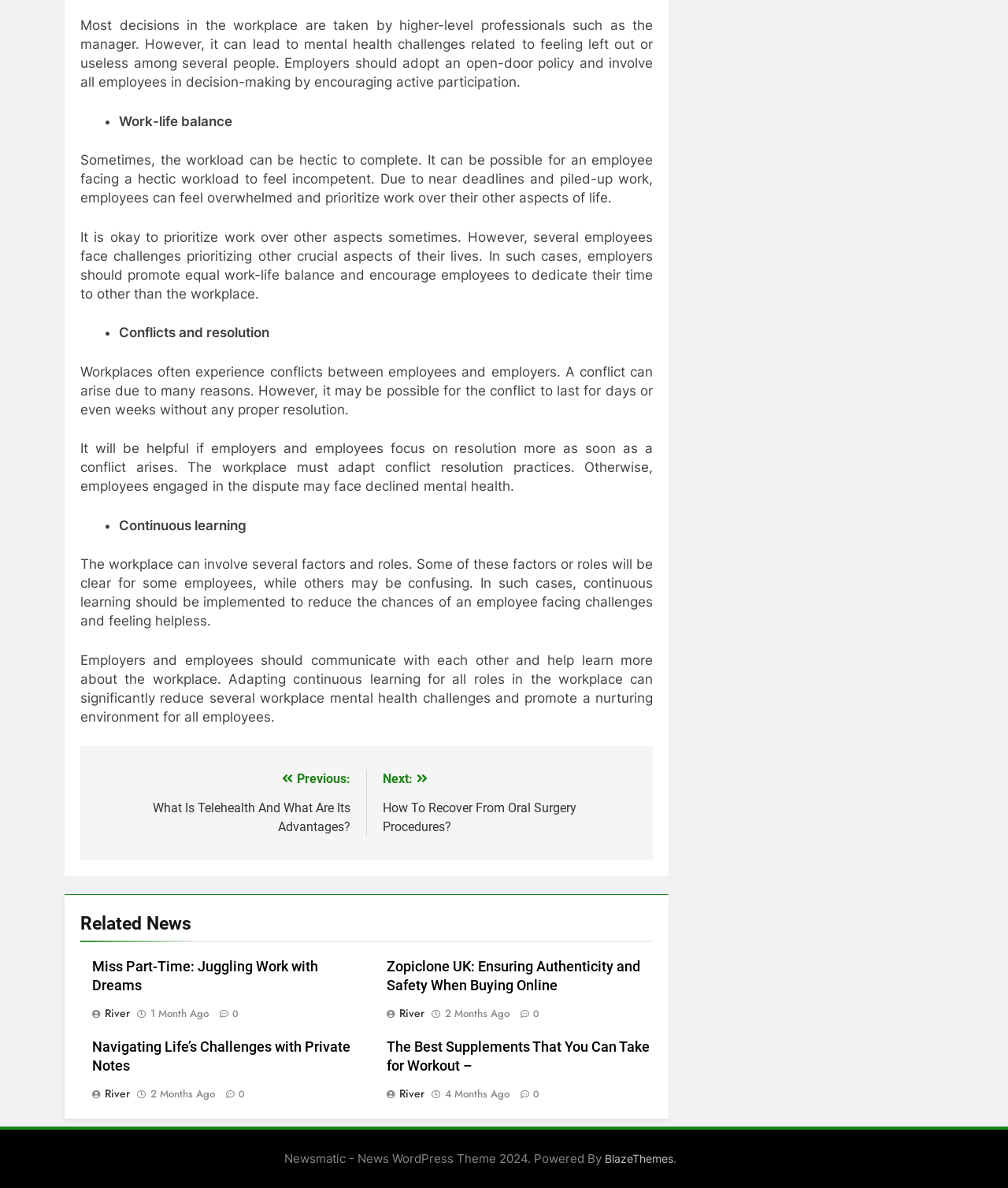Calculate the bounding box coordinates of the UI element given the description: "2 months ago".

[0.441, 0.847, 0.505, 0.859]